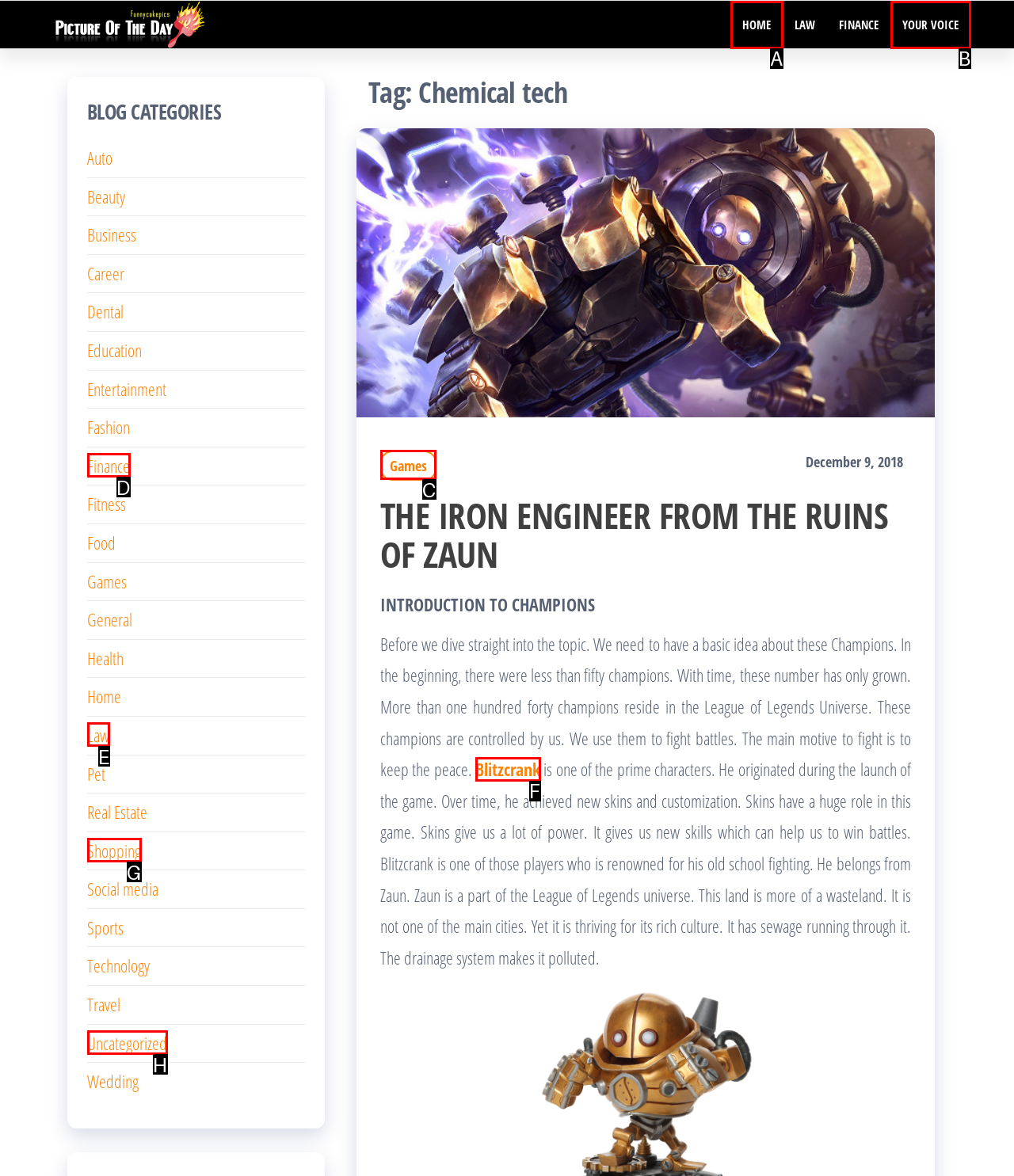Indicate the HTML element to be clicked to accomplish this task: Explore the 'Games' category Respond using the letter of the correct option.

C